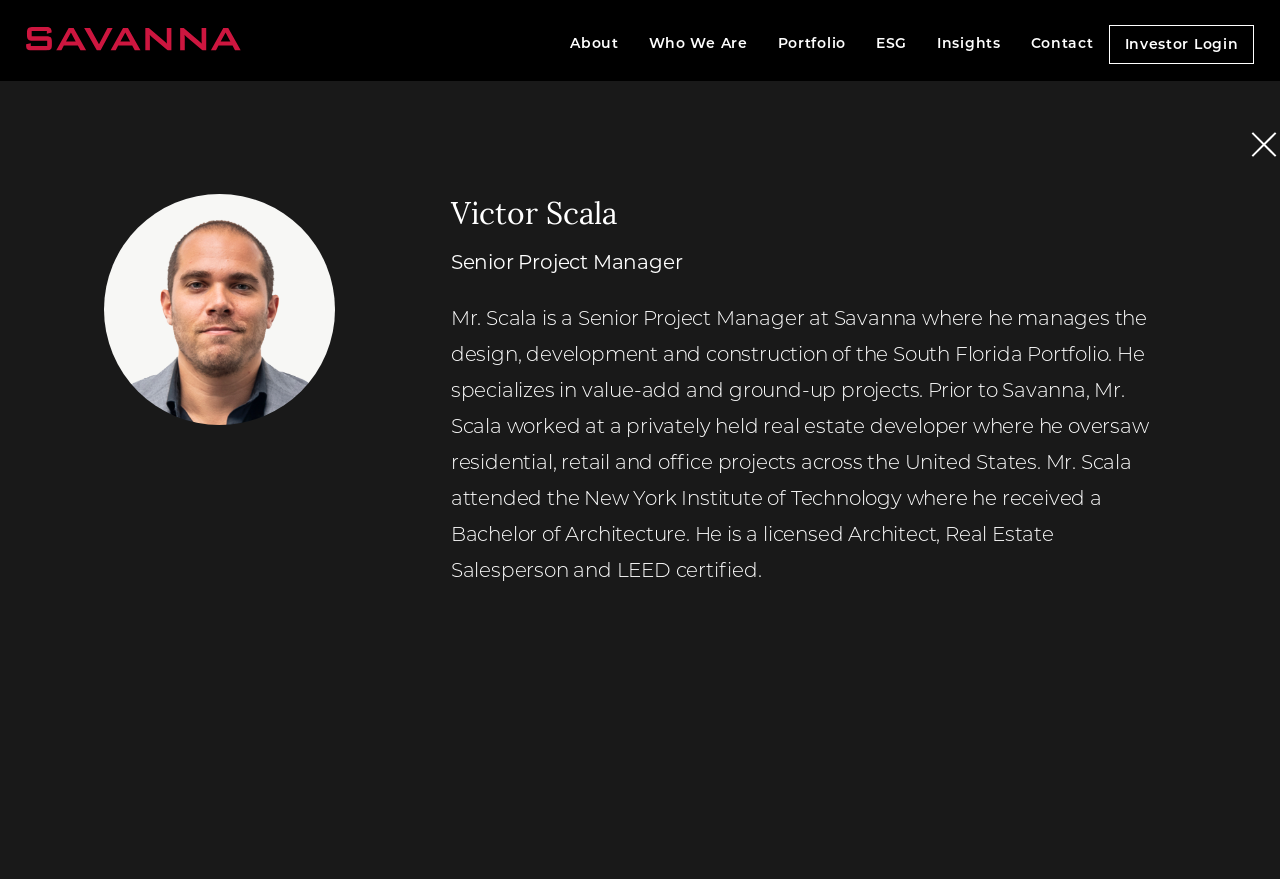Give a succinct answer to this question in a single word or phrase: 
What is the certification mentioned in the person's profile?

LEED certified